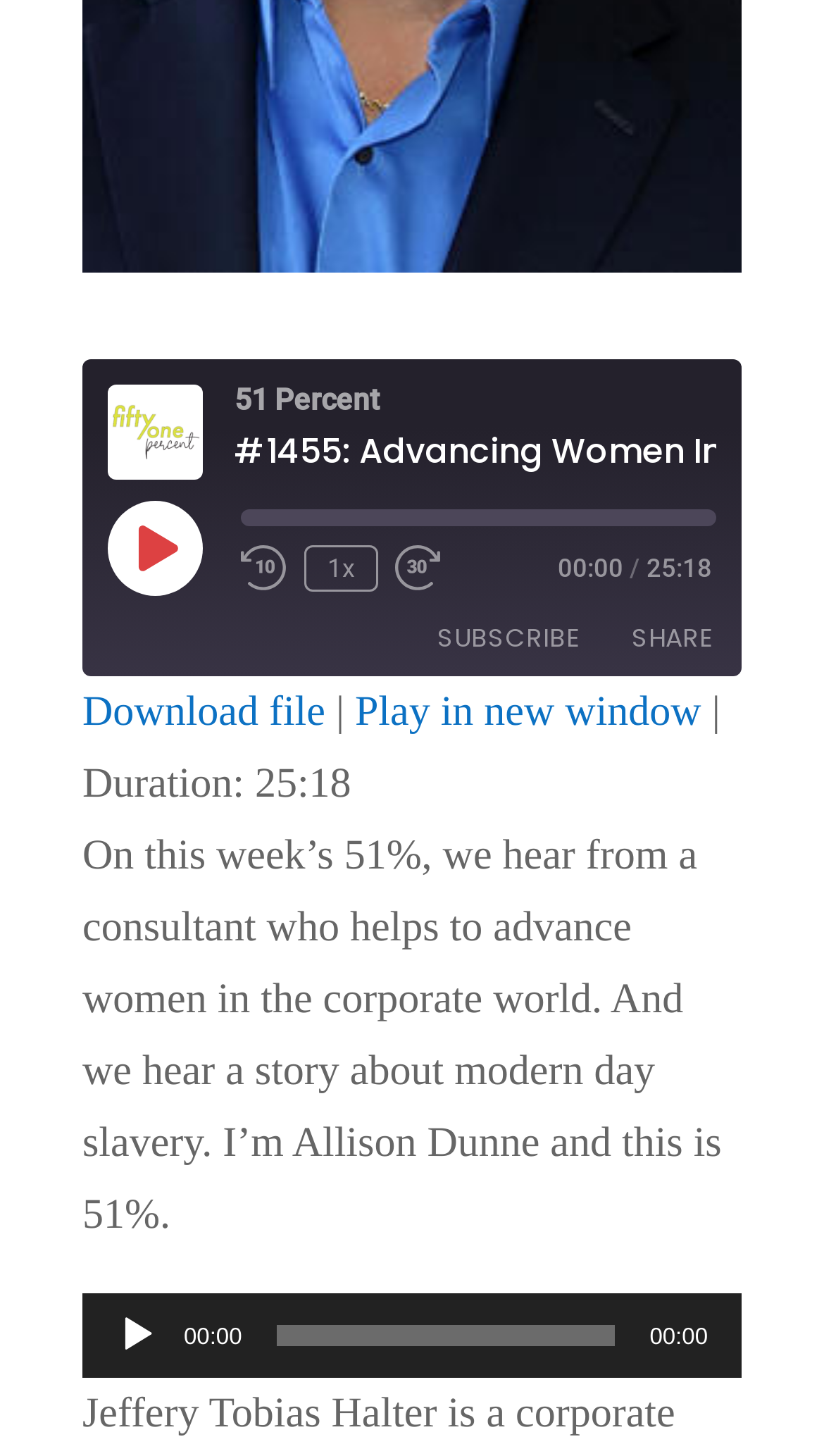What are the available sharing options?
Using the visual information from the image, give a one-word or short-phrase answer.

Facebook, Twitter, Download